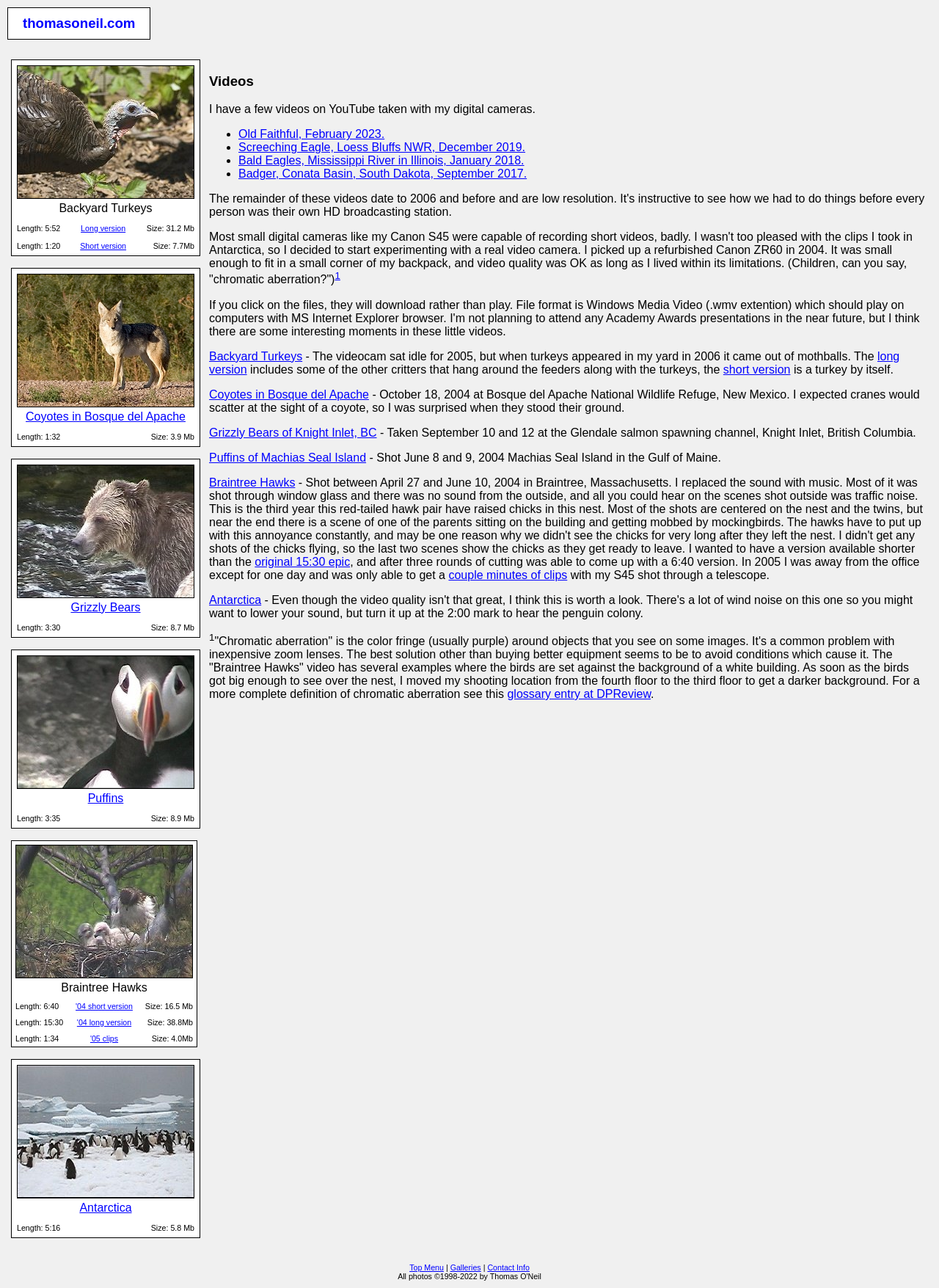What type of content is presented on this webpage?
From the image, respond with a single word or phrase.

Videos